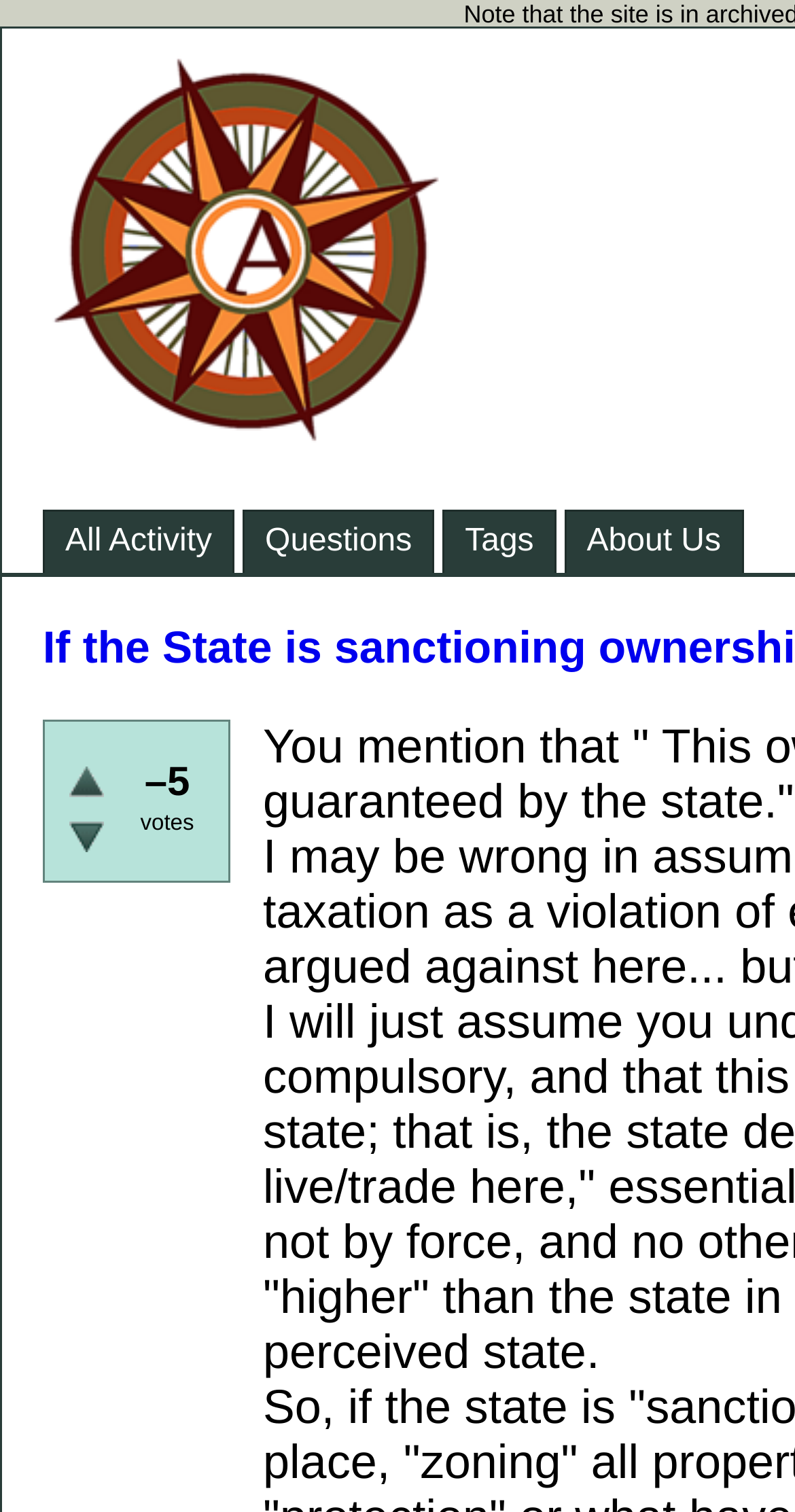What is the current vote count?
Using the image, answer in one word or phrase.

-5